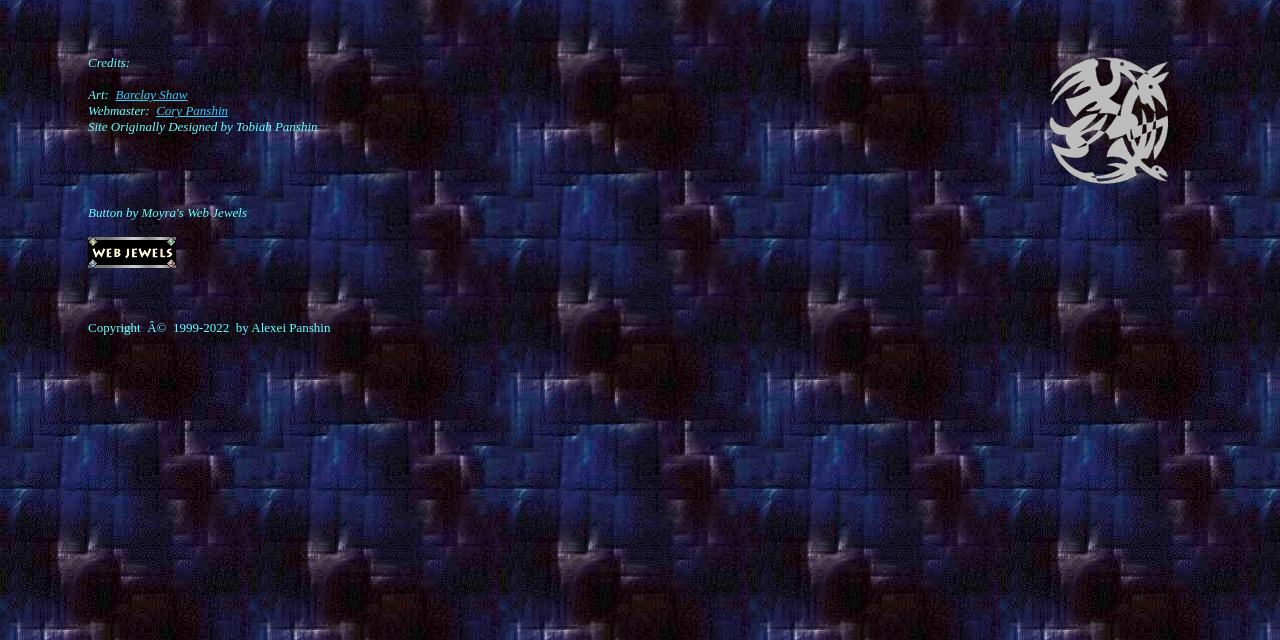Given the element description Barclay Shaw, specify the bounding box coordinates of the corresponding UI element in the format (top-left x, top-left y, bottom-right x, bottom-right y). All values must be between 0 and 1.

[0.09, 0.136, 0.147, 0.159]